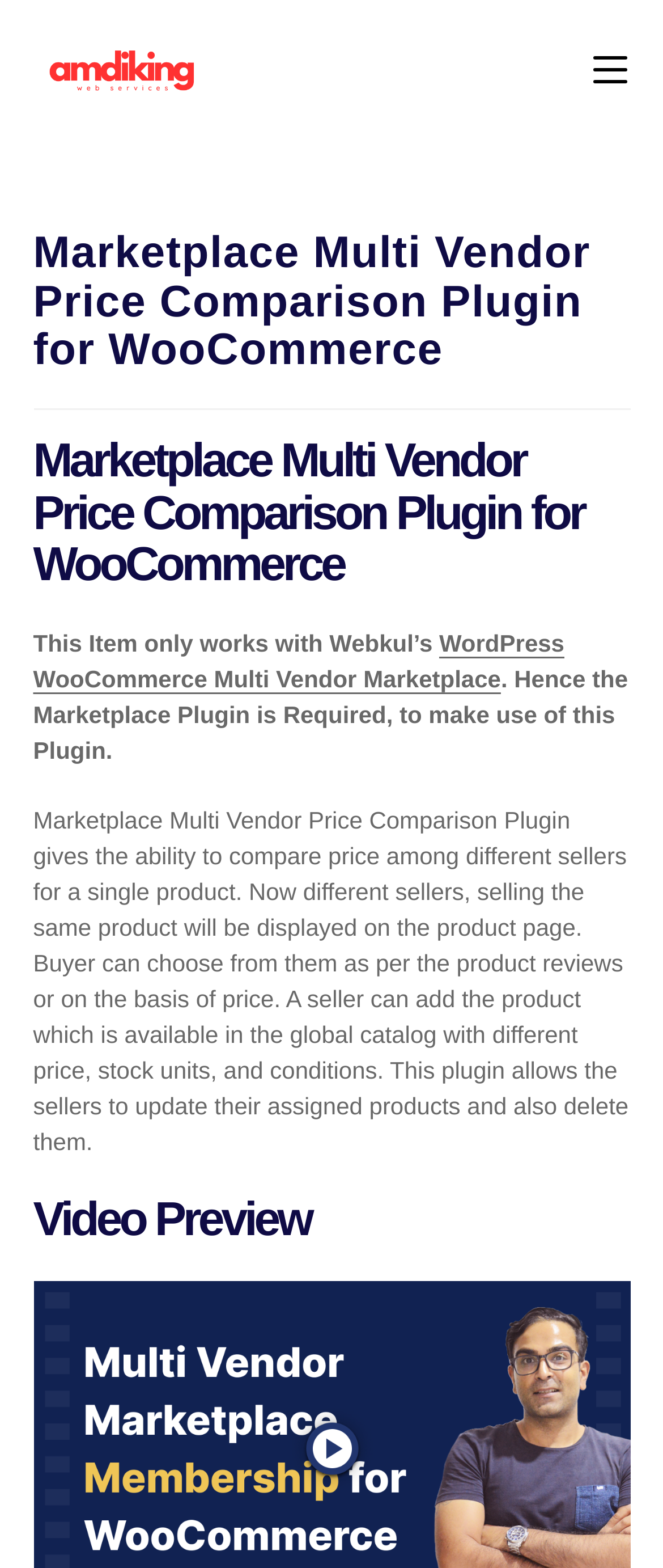What is required to make use of this plugin?
Please provide a single word or phrase answer based on the image.

Marketplace Plugin